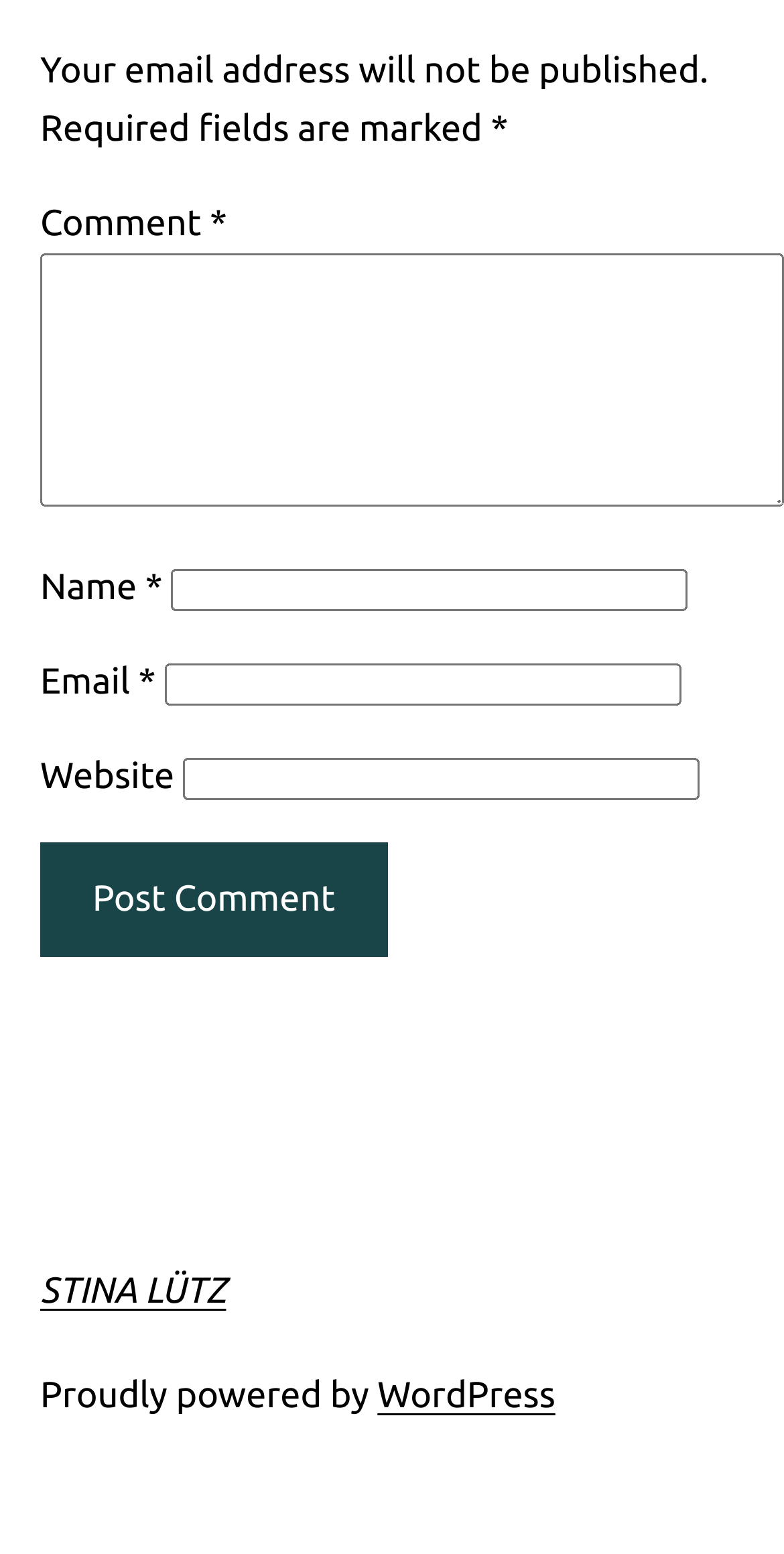How many fields are required to be filled?
Provide a short answer using one word or a brief phrase based on the image.

Three